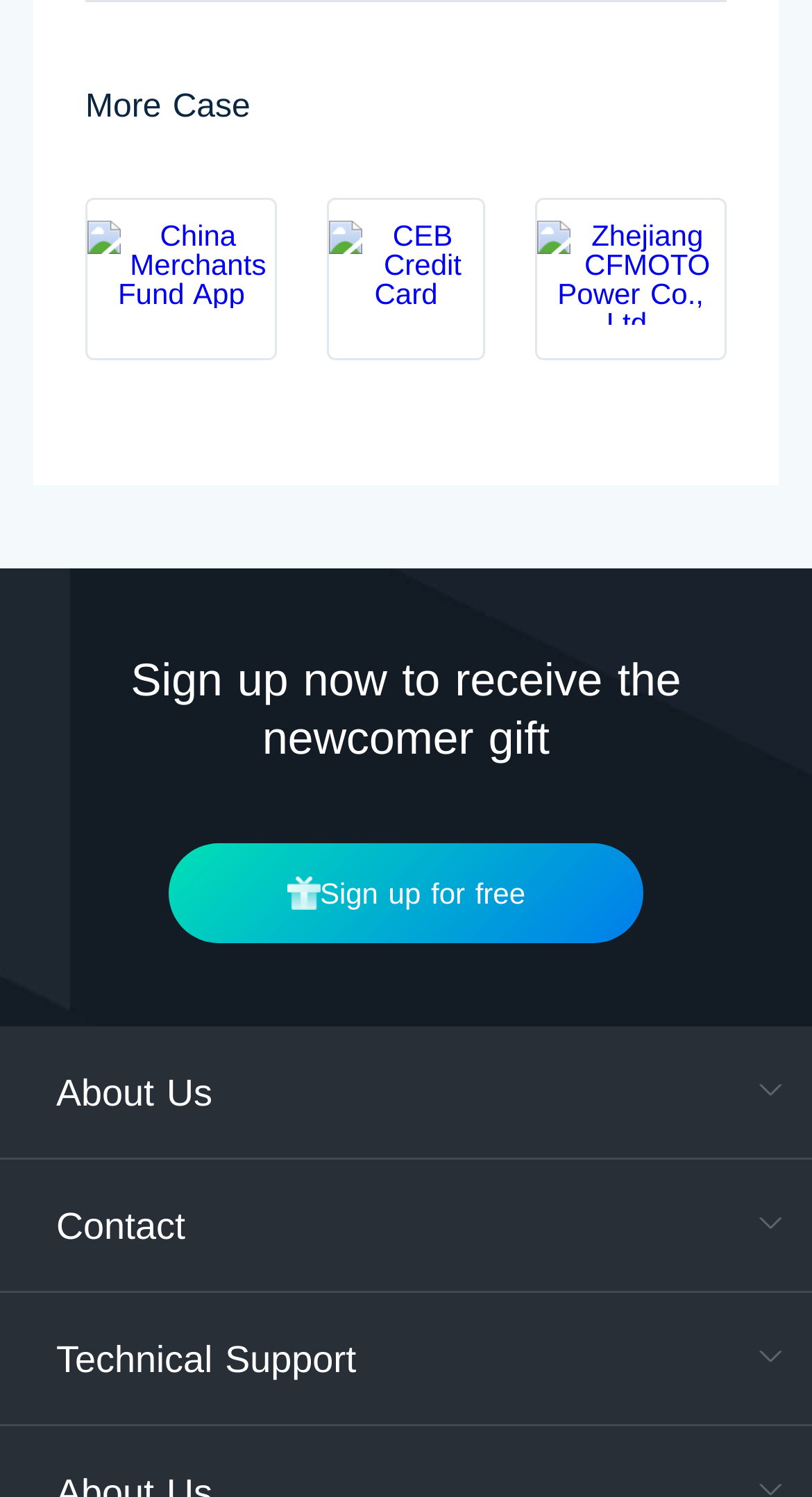What is the last option in the bottom section of the webpage?
Answer the question with a single word or phrase, referring to the image.

Technical Support